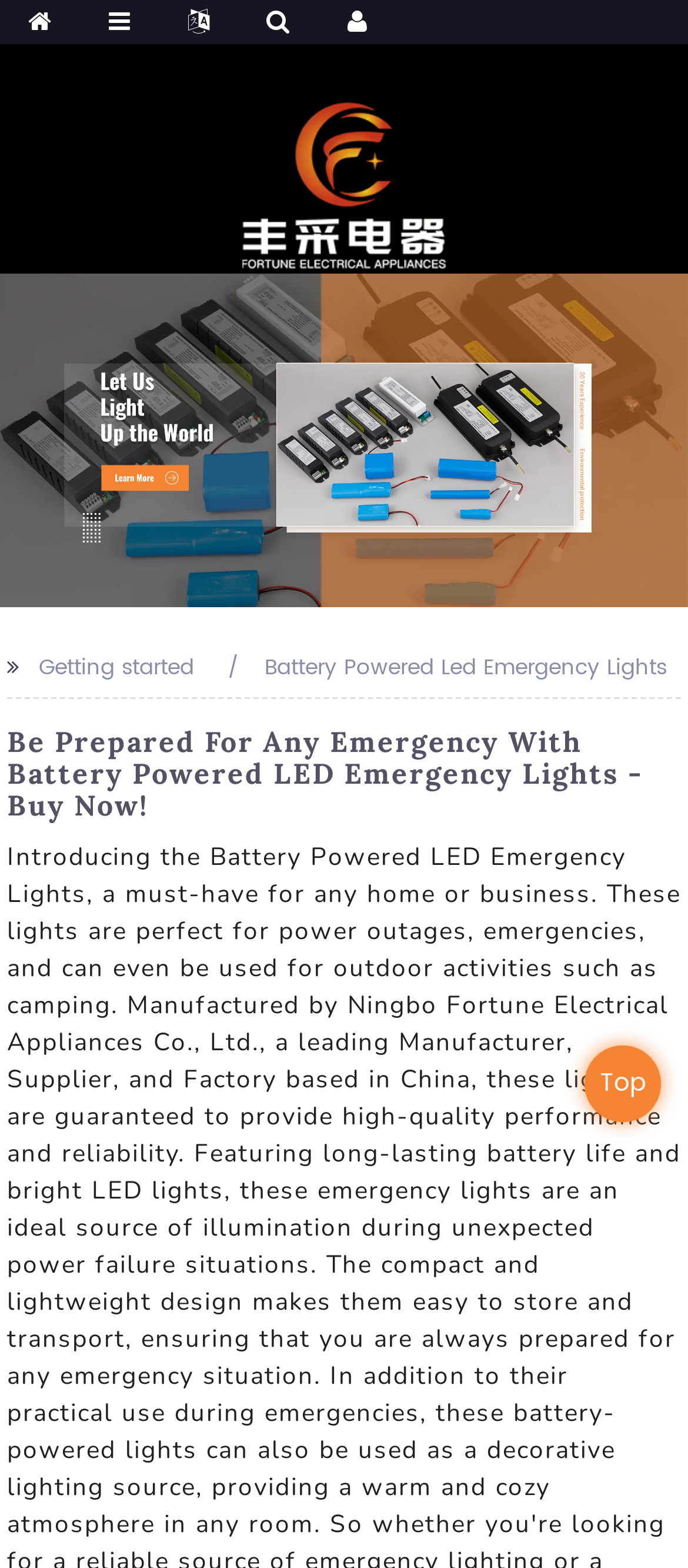Identify the bounding box coordinates for the UI element described as: "Battery Powered Led Emergency Lights". The coordinates should be provided as four floats between 0 and 1: [left, top, right, bottom].

[0.384, 0.416, 0.969, 0.437]